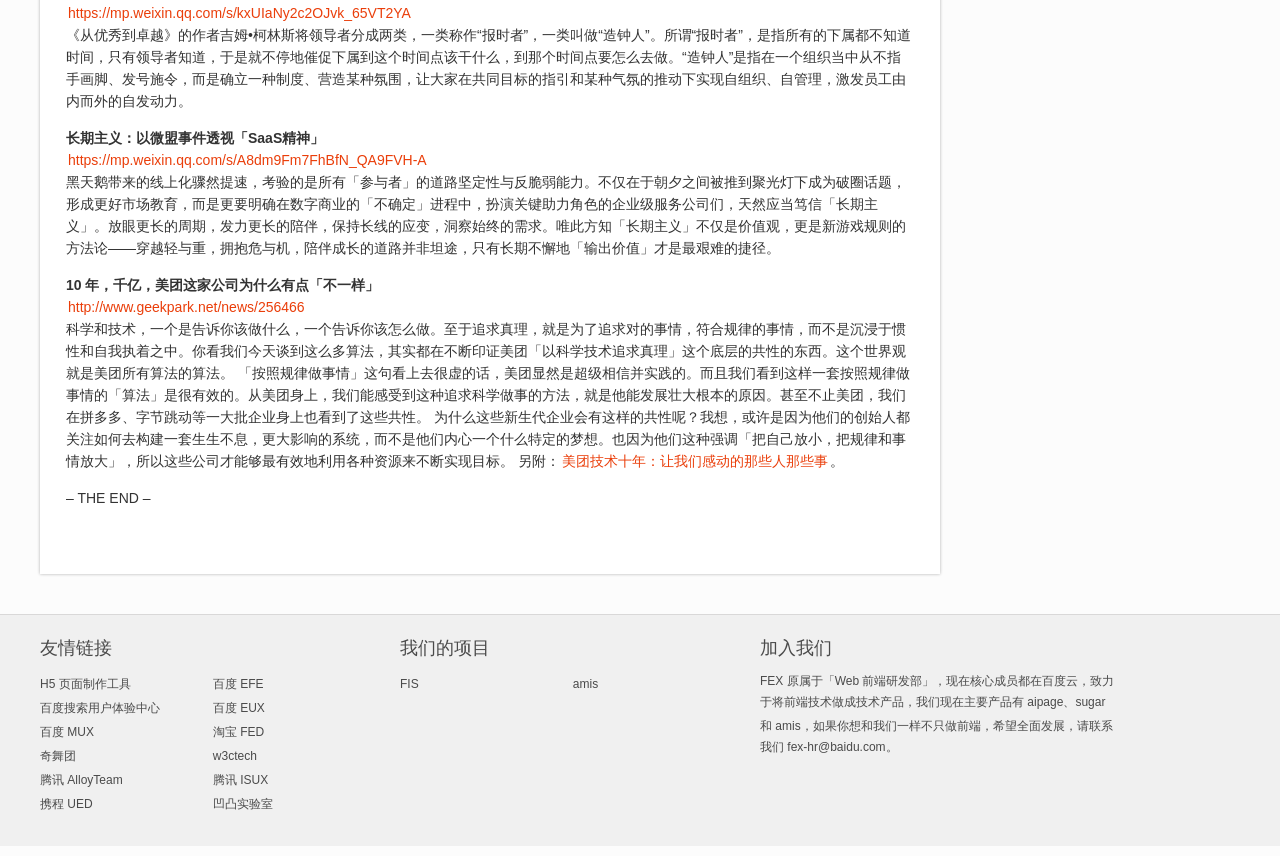Determine the bounding box coordinates for the area you should click to complete the following instruction: "Click the link to read the article about 吉姆•柯林斯".

[0.053, 0.006, 0.321, 0.025]